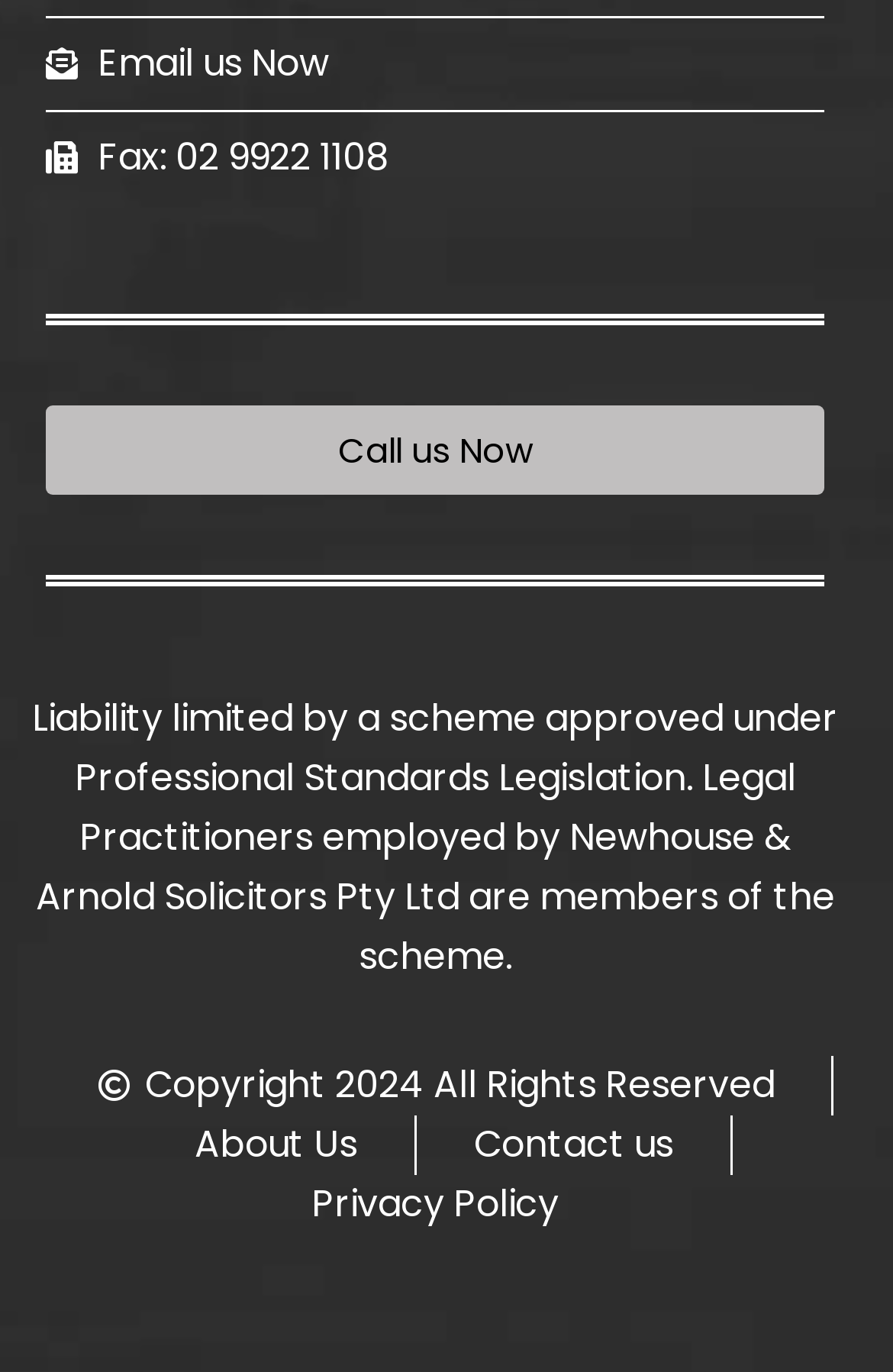Give a one-word or phrase response to the following question: What year is the copyright for?

2024